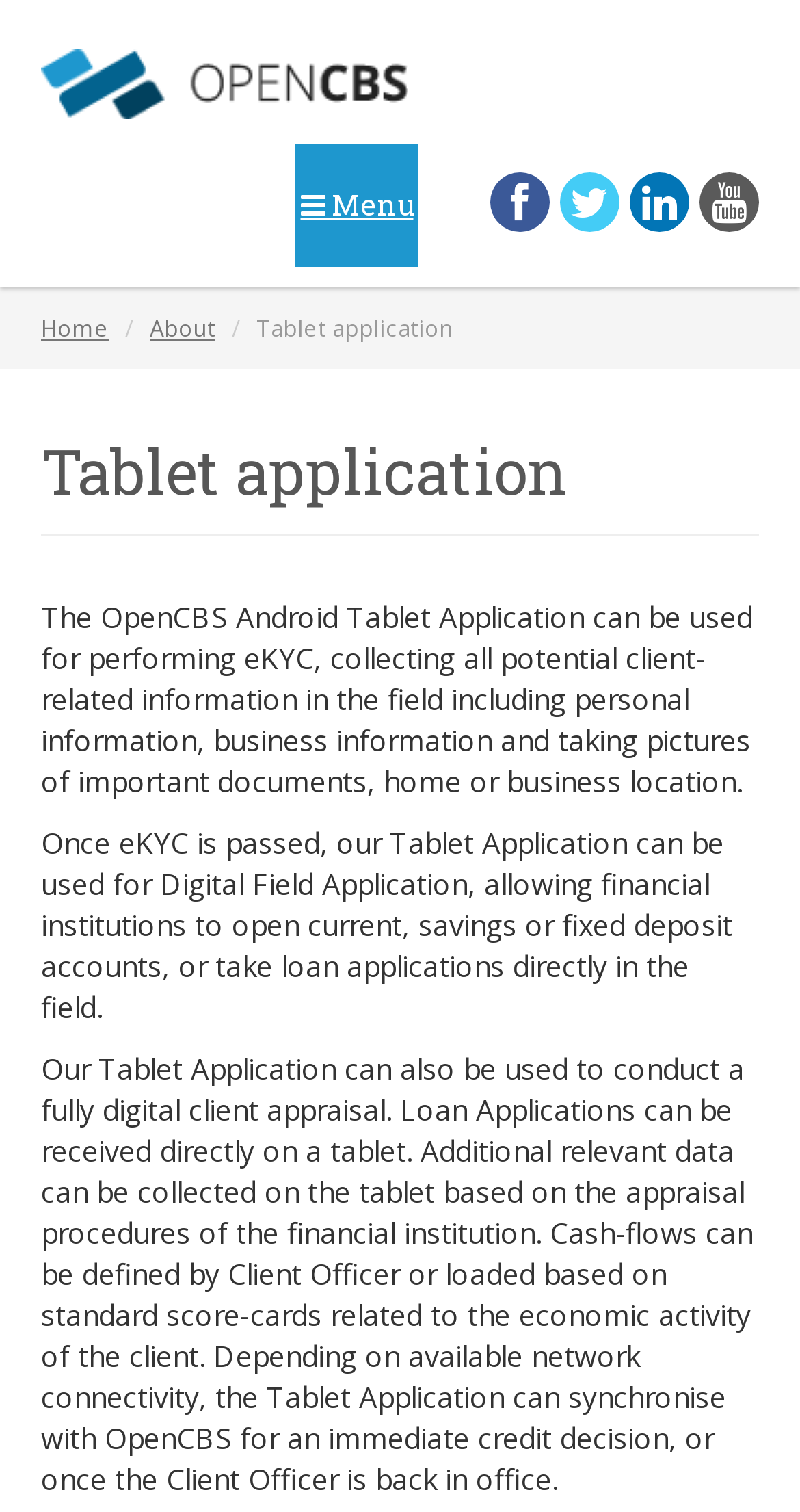What can be conducted digitally with the Tablet Application?
Based on the image, answer the question with as much detail as possible.

The webpage states that the Tablet Application can also be used to conduct a fully digital client appraisal, which involves collecting relevant data, defining cash-flows, and synchronizing with OpenCBS for an immediate credit decision.